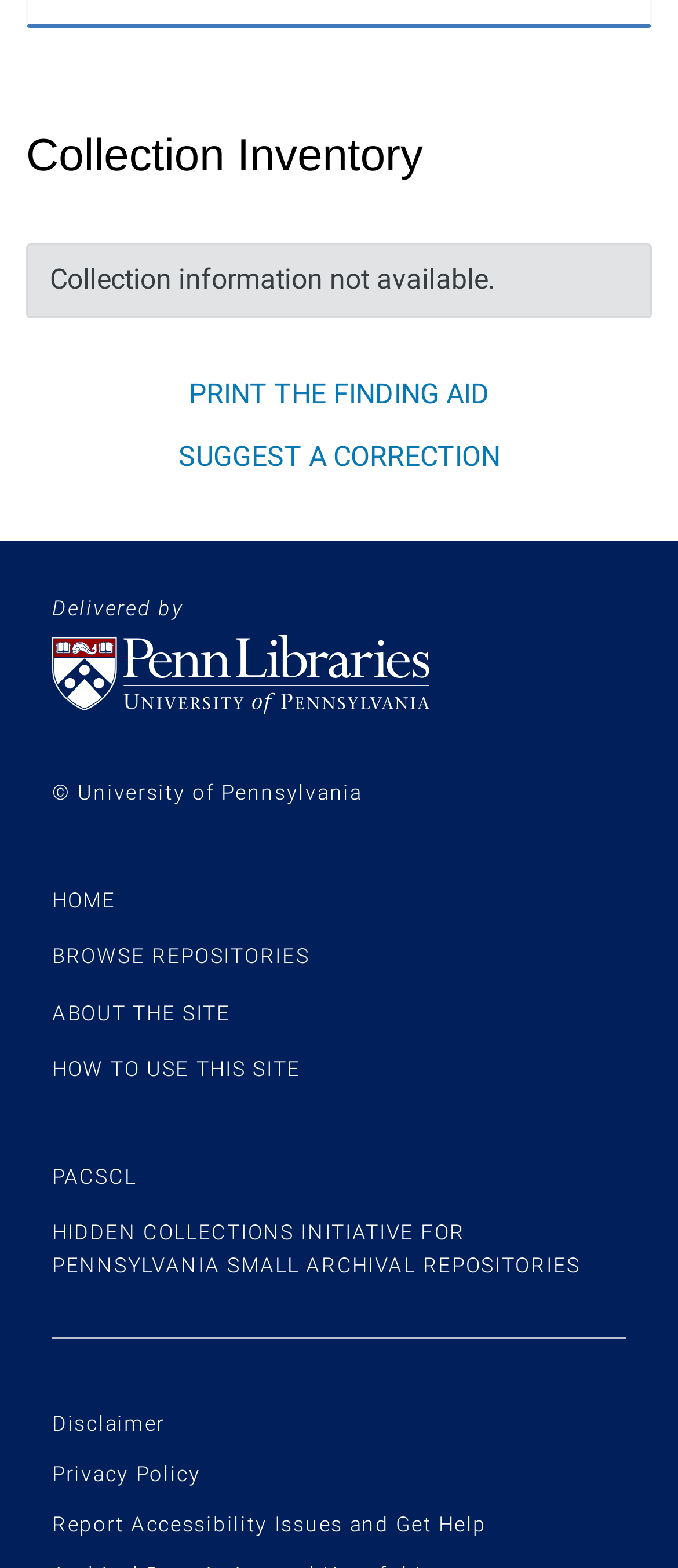Please specify the bounding box coordinates for the clickable region that will help you carry out the instruction: "visit the home page".

[0.077, 0.567, 0.171, 0.582]